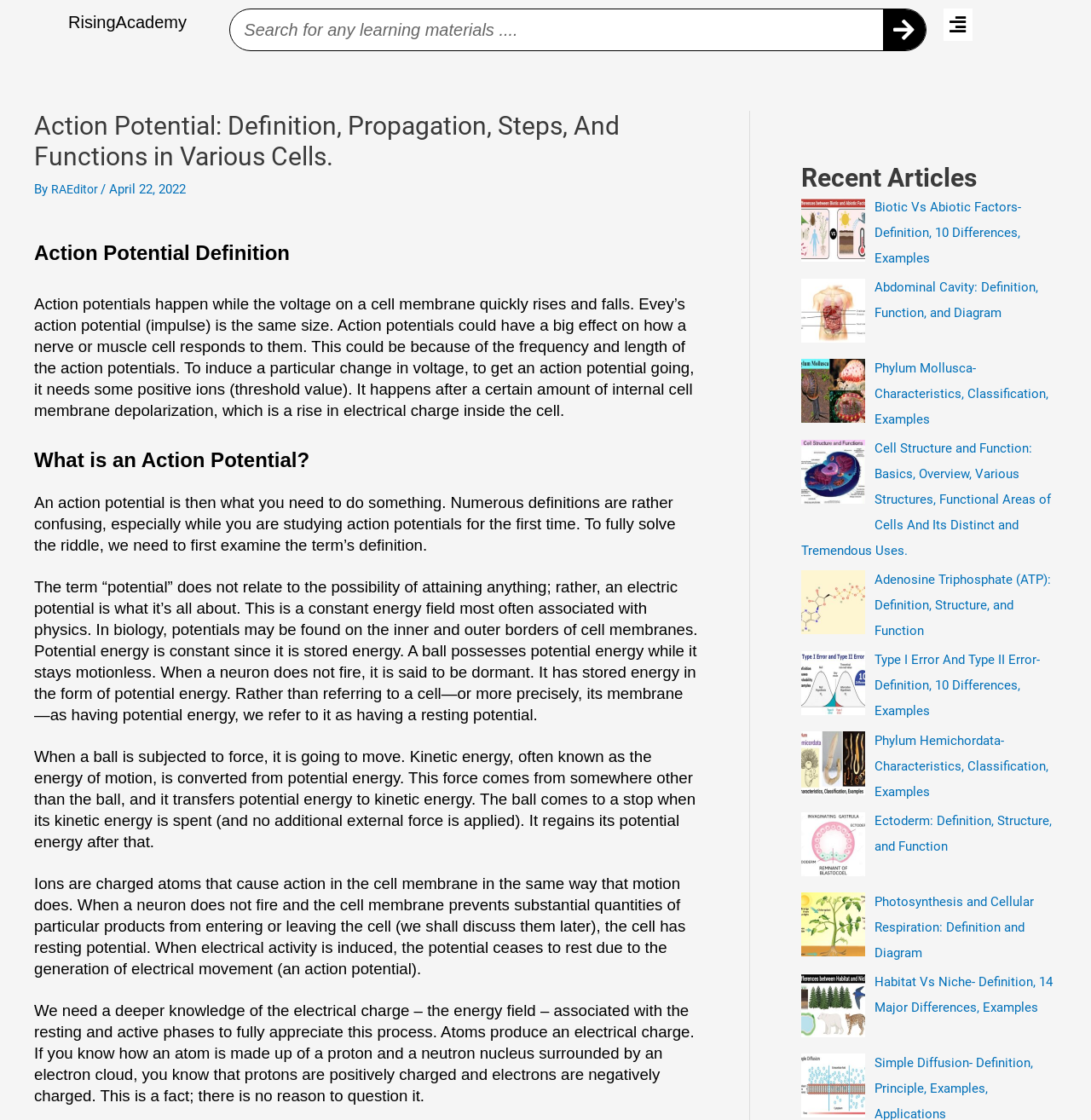Please find the bounding box coordinates in the format (top-left x, top-left y, bottom-right x, bottom-right y) for the given element description. Ensure the coordinates are floating point numbers between 0 and 1. Description: Phylum Hemichordata- Characteristics, Classification, Examples

[0.802, 0.654, 0.961, 0.714]